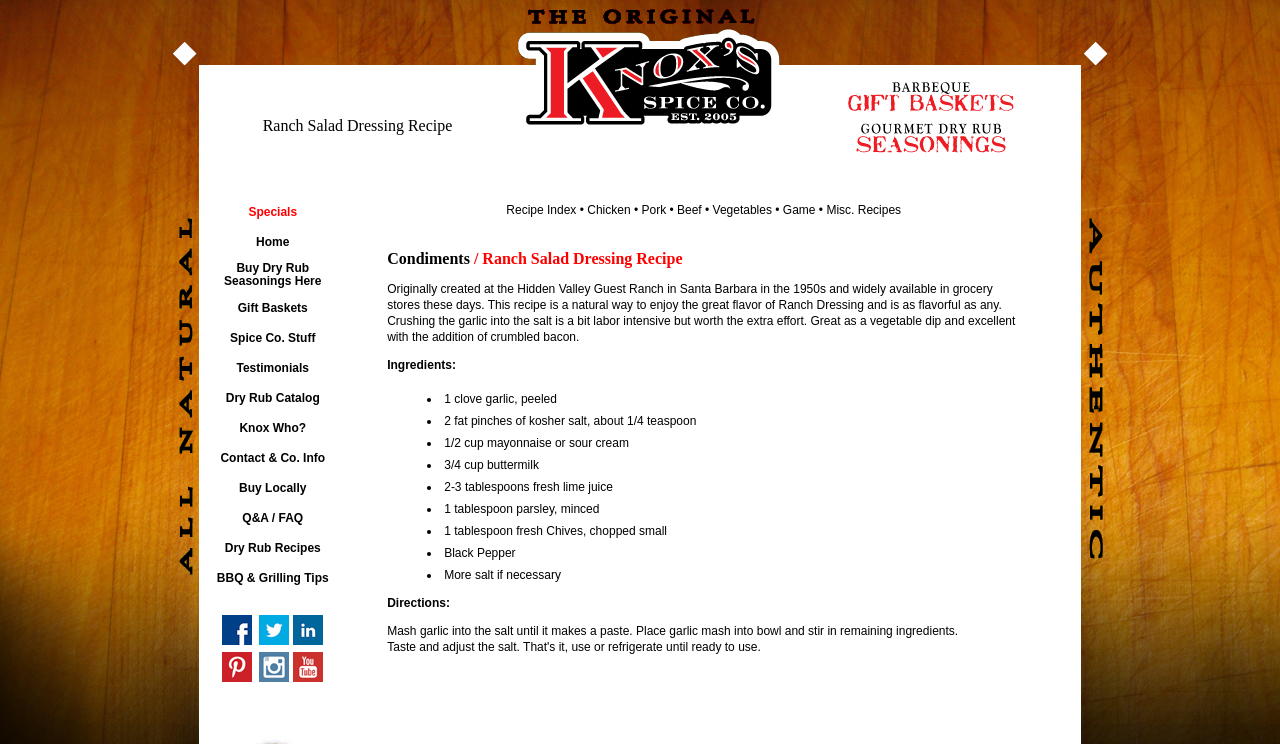Could you highlight the region that needs to be clicked to execute the instruction: "Go to the 'Home' page"?

[0.2, 0.315, 0.226, 0.334]